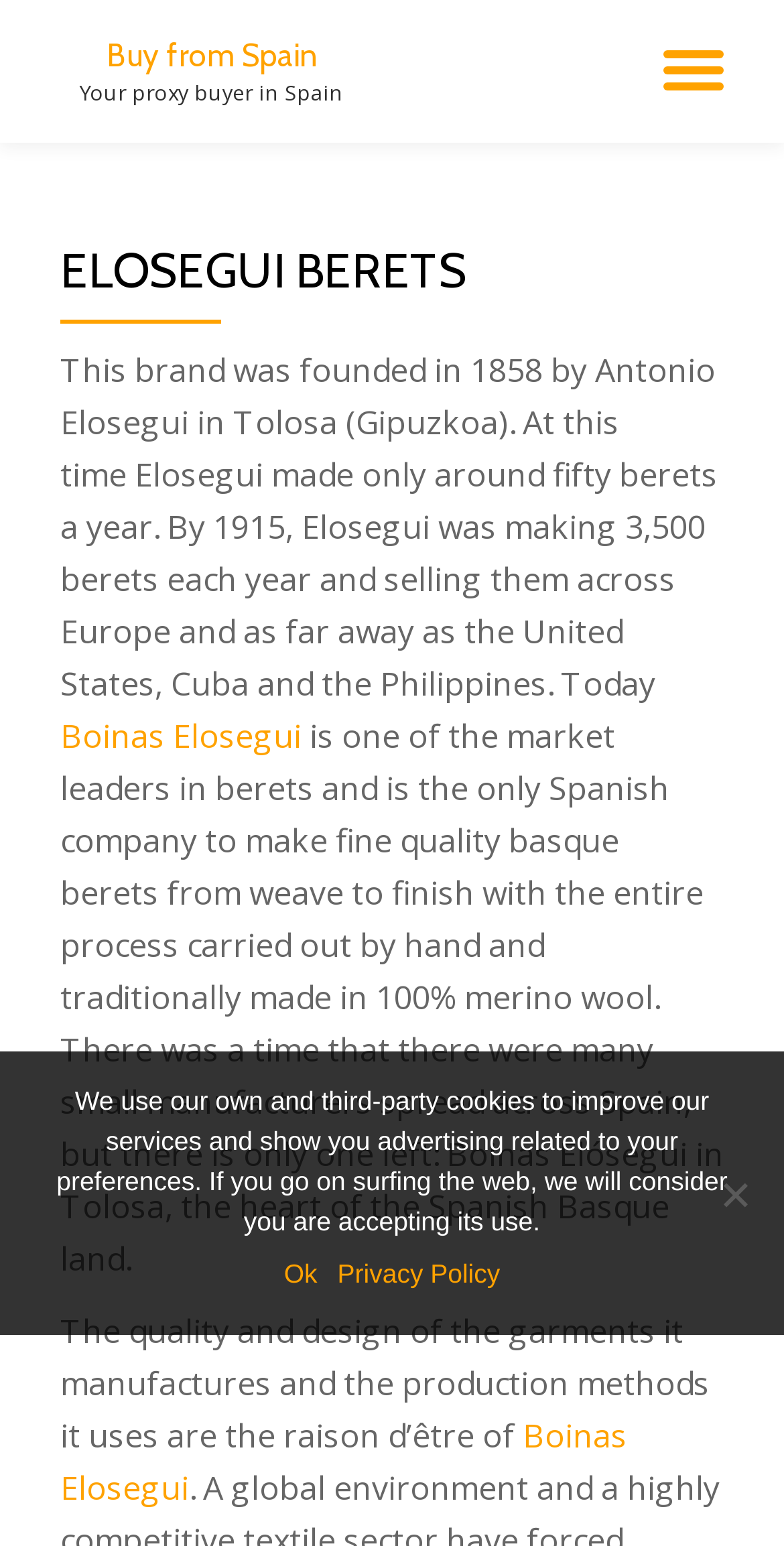Illustrate the webpage with a detailed description.

The webpage is about Elosegui berets, a Spanish brand that sells high-quality berets. At the top of the page, there is a heading that reads "Buy from Spain" with a link to the same text. Below this, there is a brief description of the brand, stating that it is a proxy buyer in Spain. 

On the top right corner, there is a button to toggle navigation, which controls the site navigation and social navigation. 

Below the navigation button, there is a header section with a large heading that reads "ELOSEGUI BERETS". This is followed by a paragraph of text that describes the history of the brand, from its founding in 1858 to its current status as a market leader in berets. The text also mentions that the brand is the only Spanish company to make fine quality basque berets from weave to finish using traditional methods and 100% merino wool.

There are two links on the page, one to "Boinas Elosegui" and another to "Boinas Elosegui (opens in a new tab)". These links are likely to the brand's website or social media pages.

At the bottom of the page, there is a cookie notice dialog box that informs users about the use of cookies on the website. The dialog box has a message that explains the use of cookies, an "Ok" button to accept the use of cookies, a link to the "Privacy Policy", and a "No" button to decline the use of cookies.